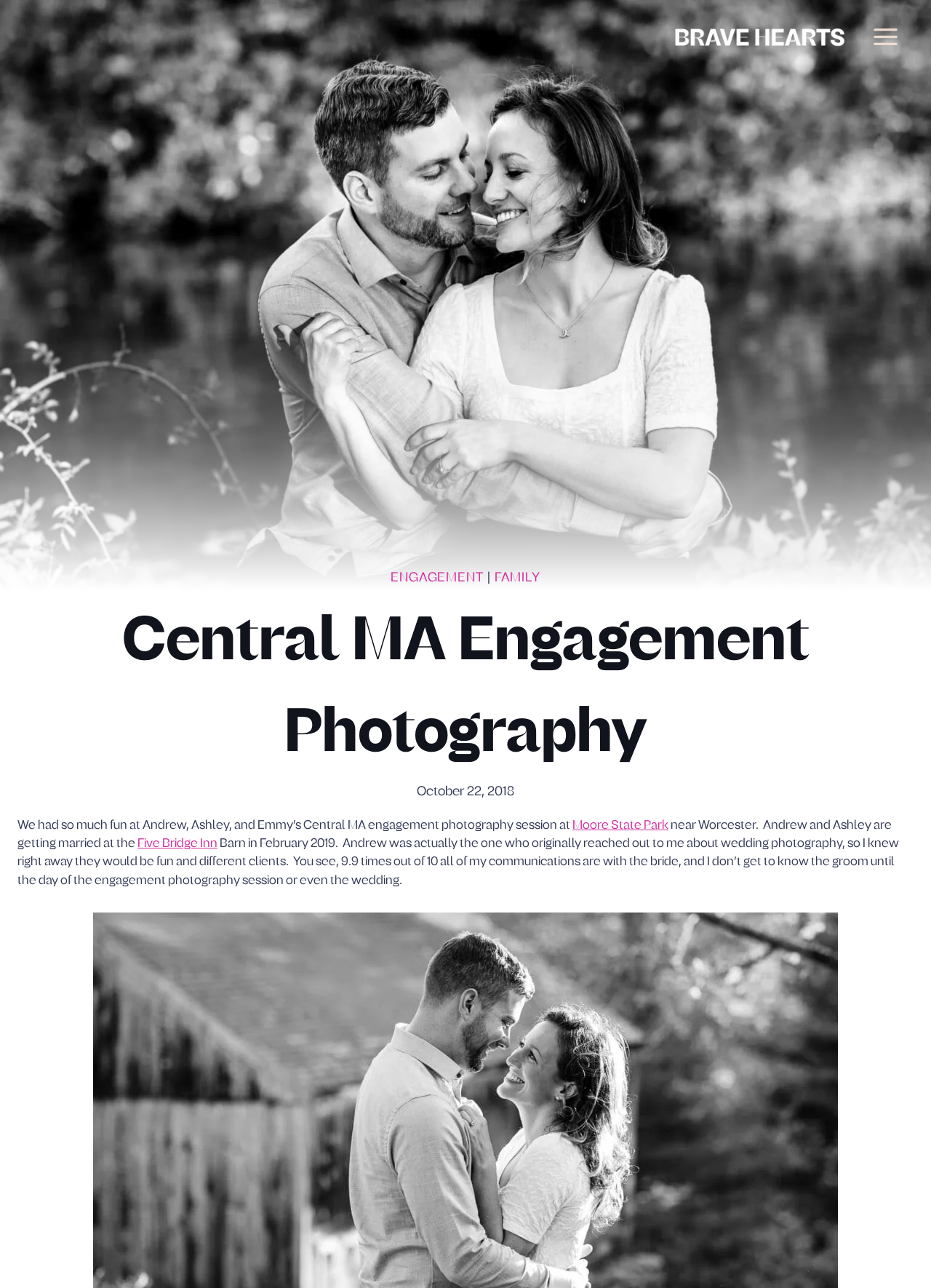Determine the bounding box coordinates for the area you should click to complete the following instruction: "View engagement photos".

[0.419, 0.443, 0.519, 0.453]